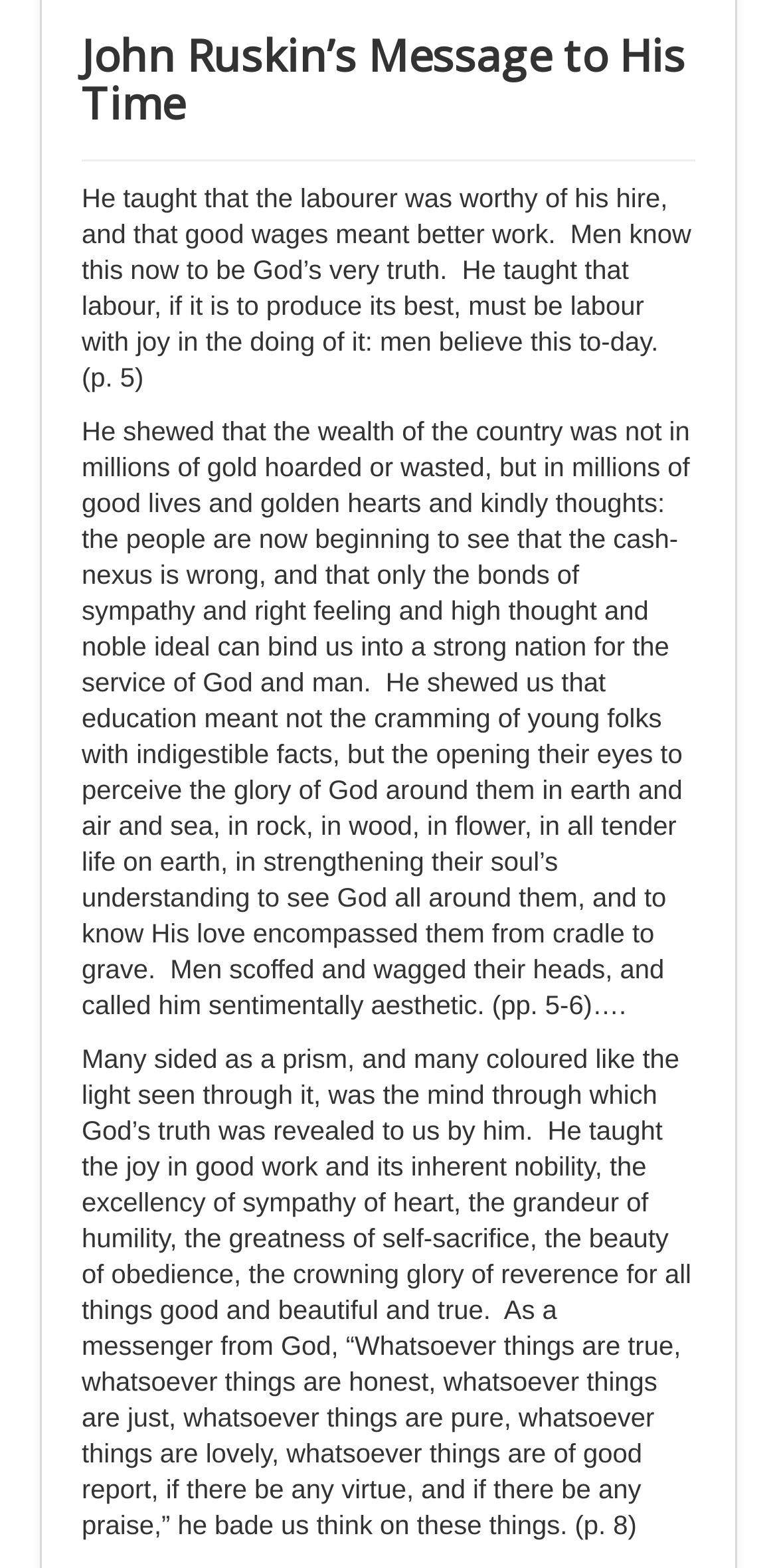Using the webpage screenshot, locate the HTML element that fits the following description and provide its bounding box: "Poetry".

[0.105, 0.202, 0.895, 0.243]